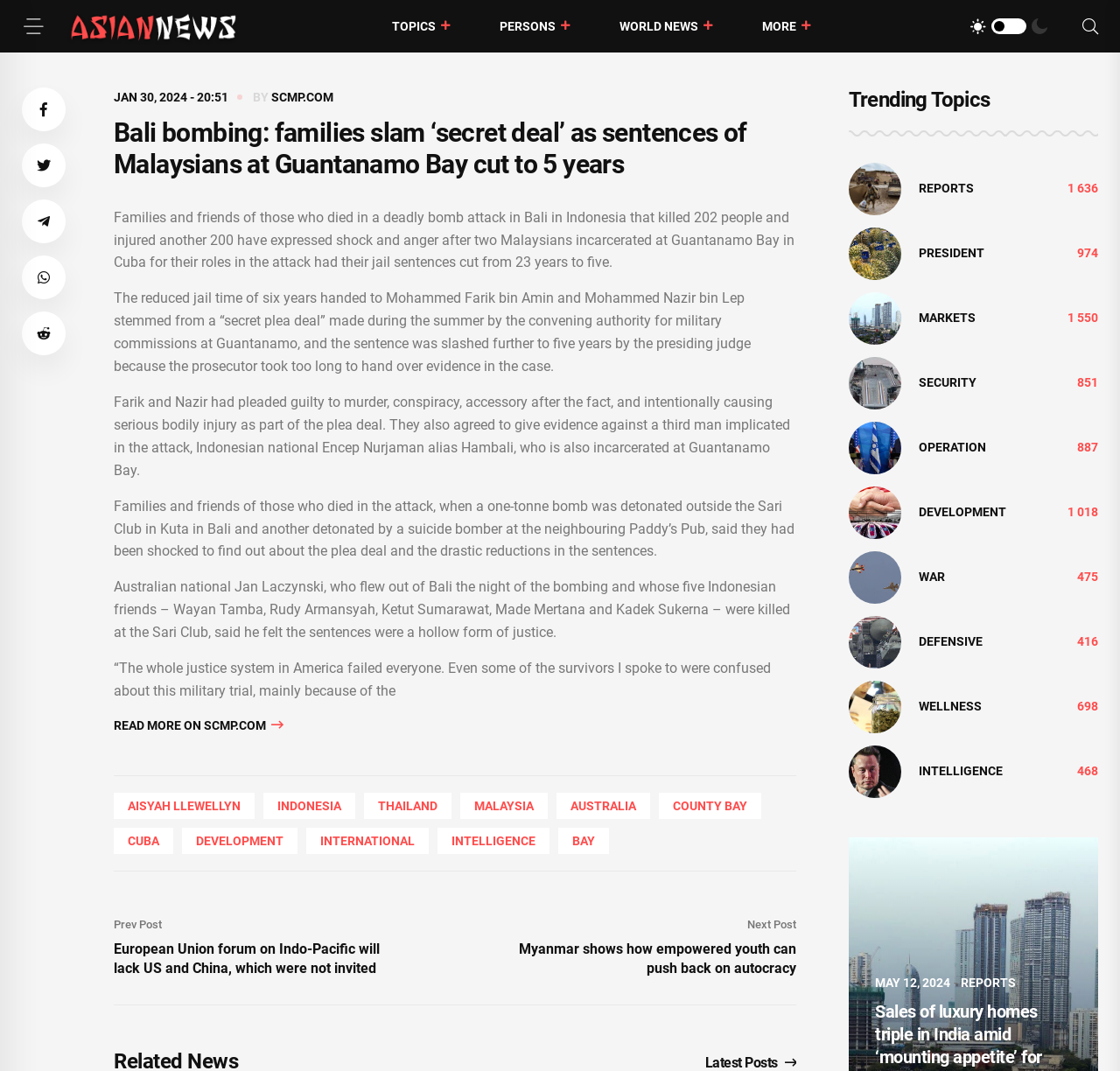Please provide a detailed answer to the question below by examining the image:
How many social media buttons are there?

I counted the social media buttons on the webpage, which are Facebook, Twitter, Telegram, WhatsApp, and Reddit, and found that there are 5 in total.